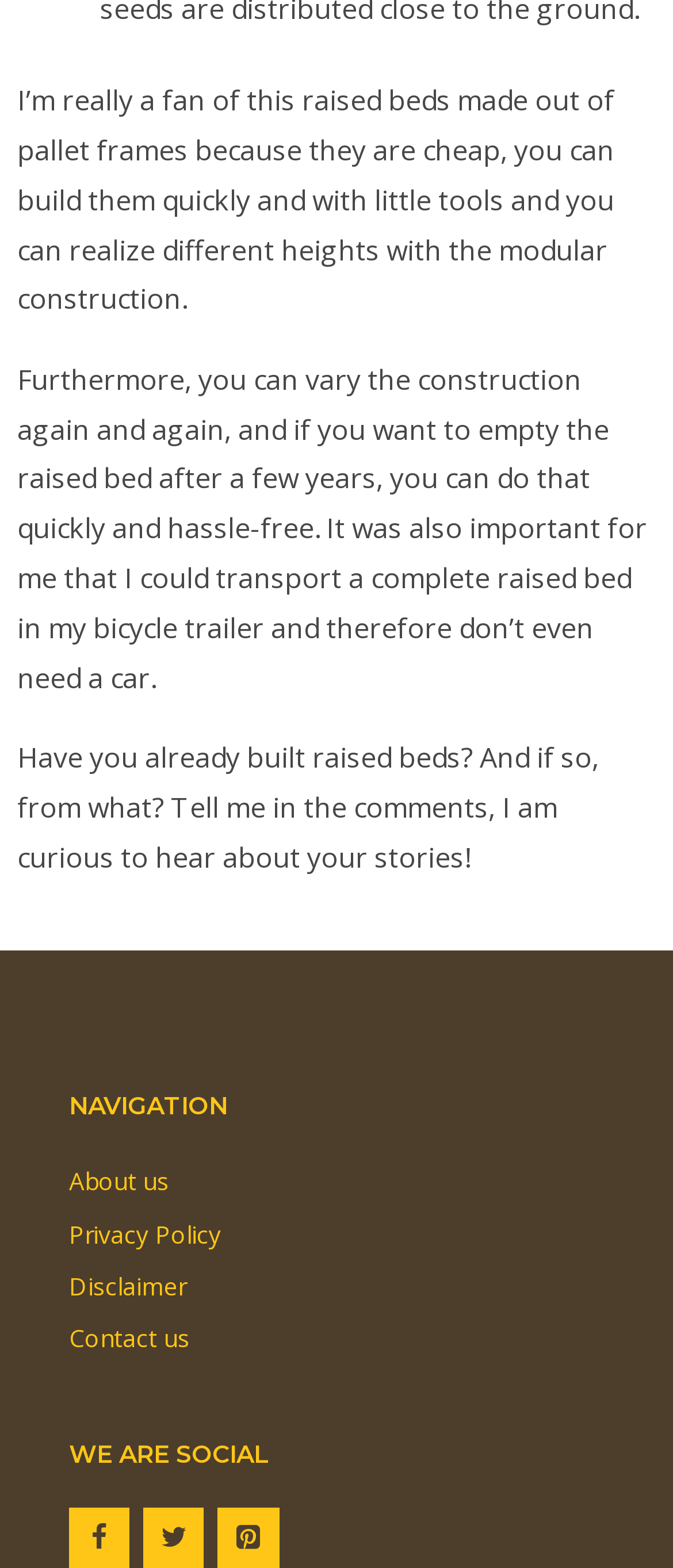Please identify the bounding box coordinates of the element's region that I should click in order to complete the following instruction: "Click on Contact us". The bounding box coordinates consist of four float numbers between 0 and 1, i.e., [left, top, right, bottom].

[0.103, 0.843, 0.282, 0.864]